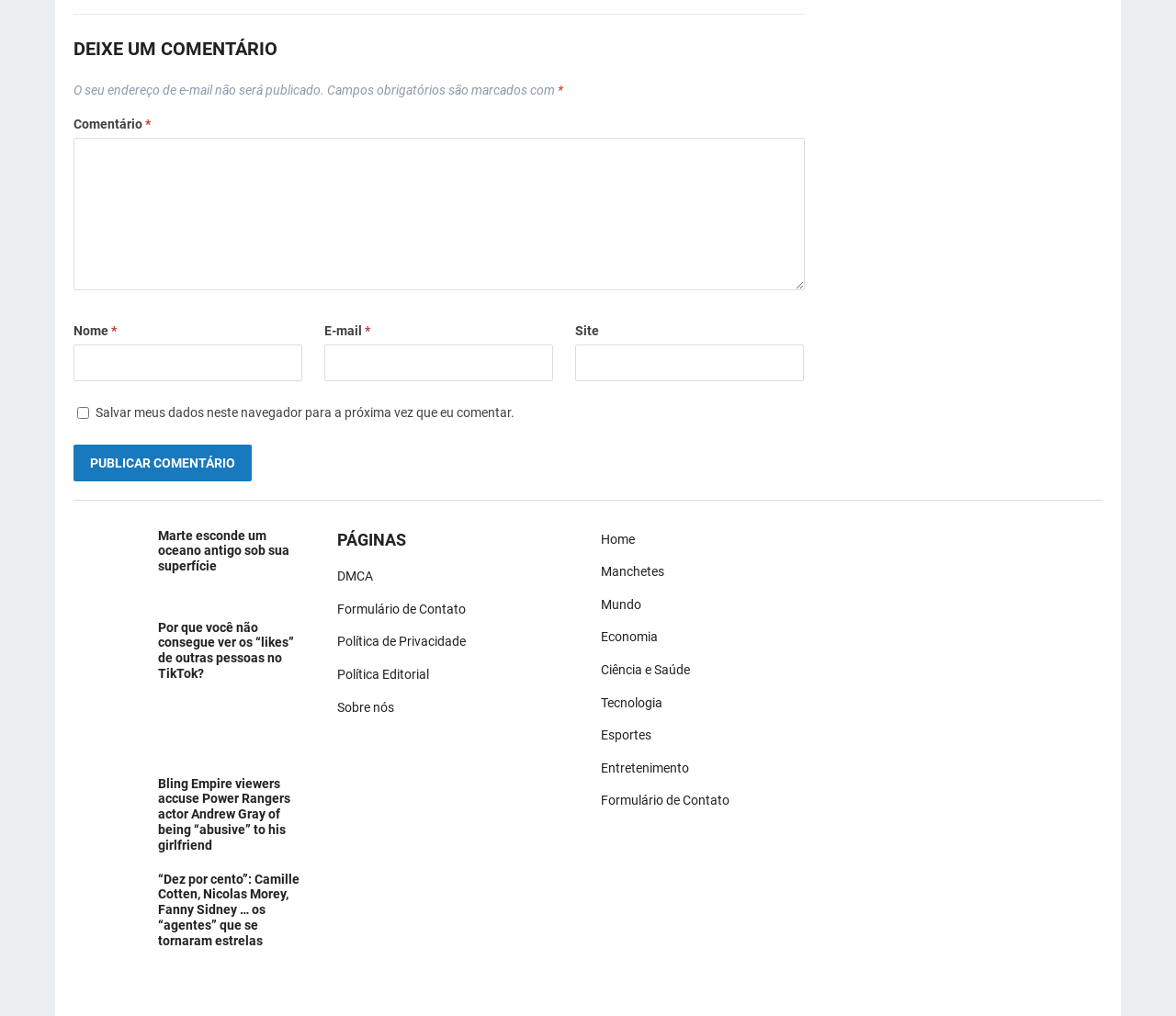Using the description "Formulário de Contato", locate and provide the bounding box of the UI element.

[0.511, 0.781, 0.62, 0.795]